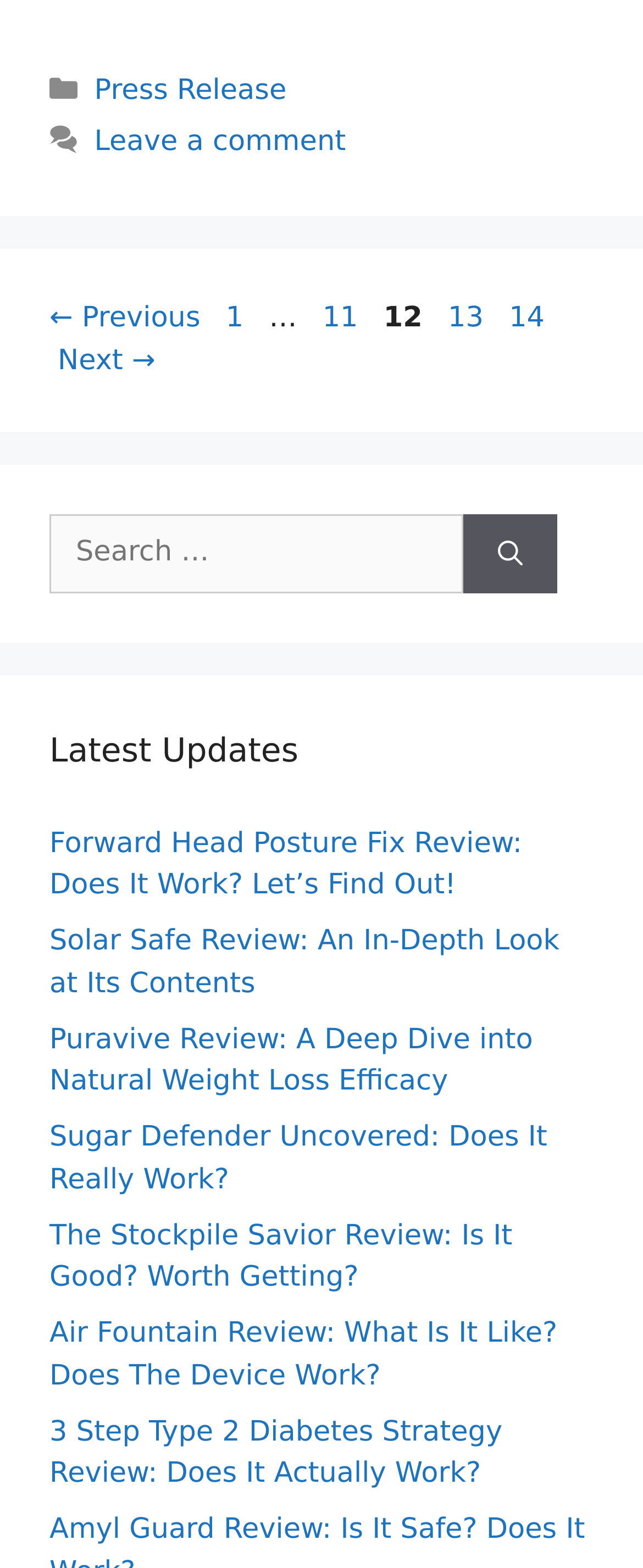How many links are there in the navigation section?
Provide a thorough and detailed answer to the question.

I counted the links in the navigation section, which are 'Previous', 'Page 1', '…', 'Page 11', 'Page 13', 'Page 14', and 'Next'. There are 7 links in total.